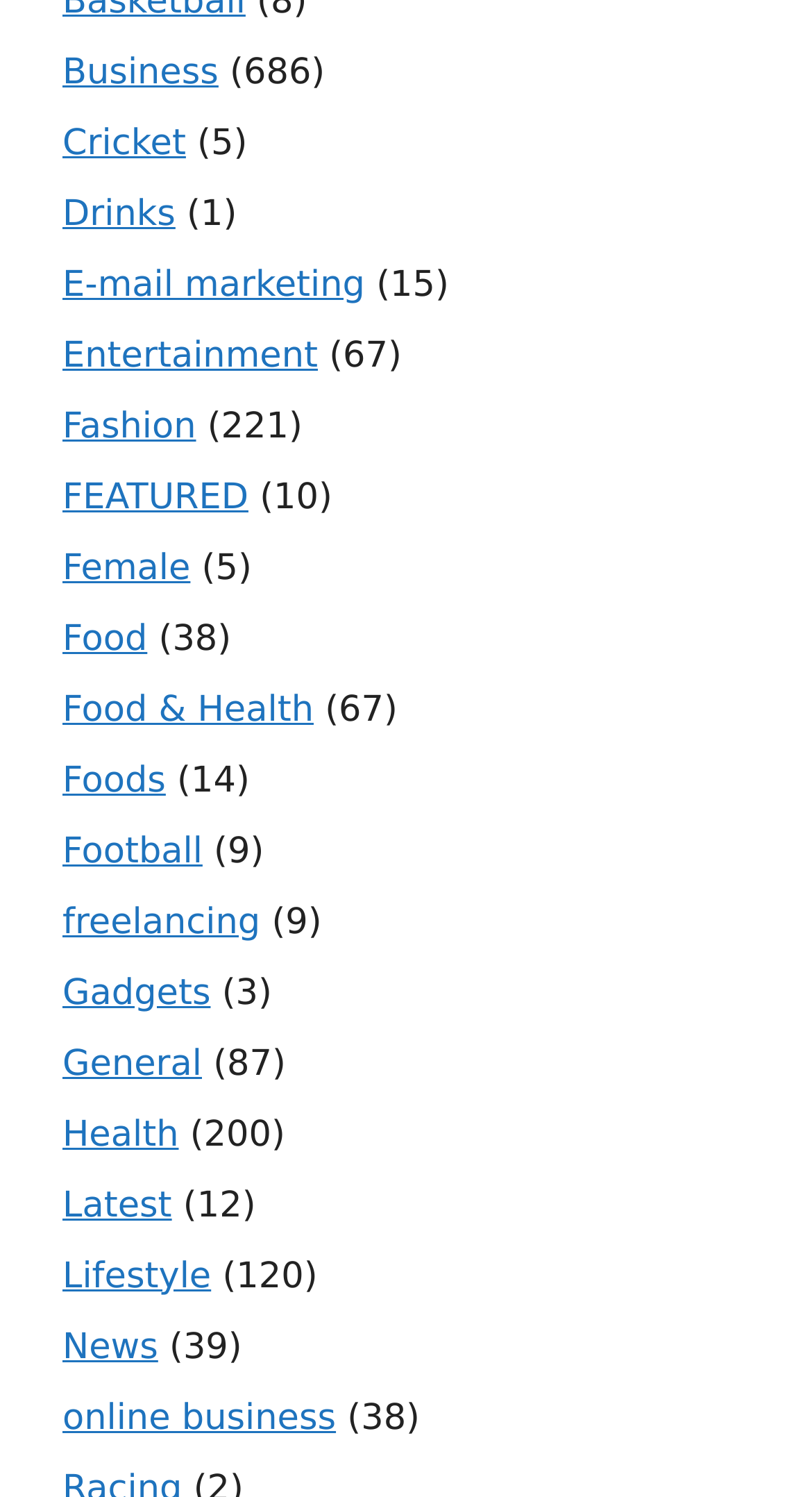Determine the bounding box coordinates for the region that must be clicked to execute the following instruction: "Check out Food".

[0.077, 0.413, 0.181, 0.441]